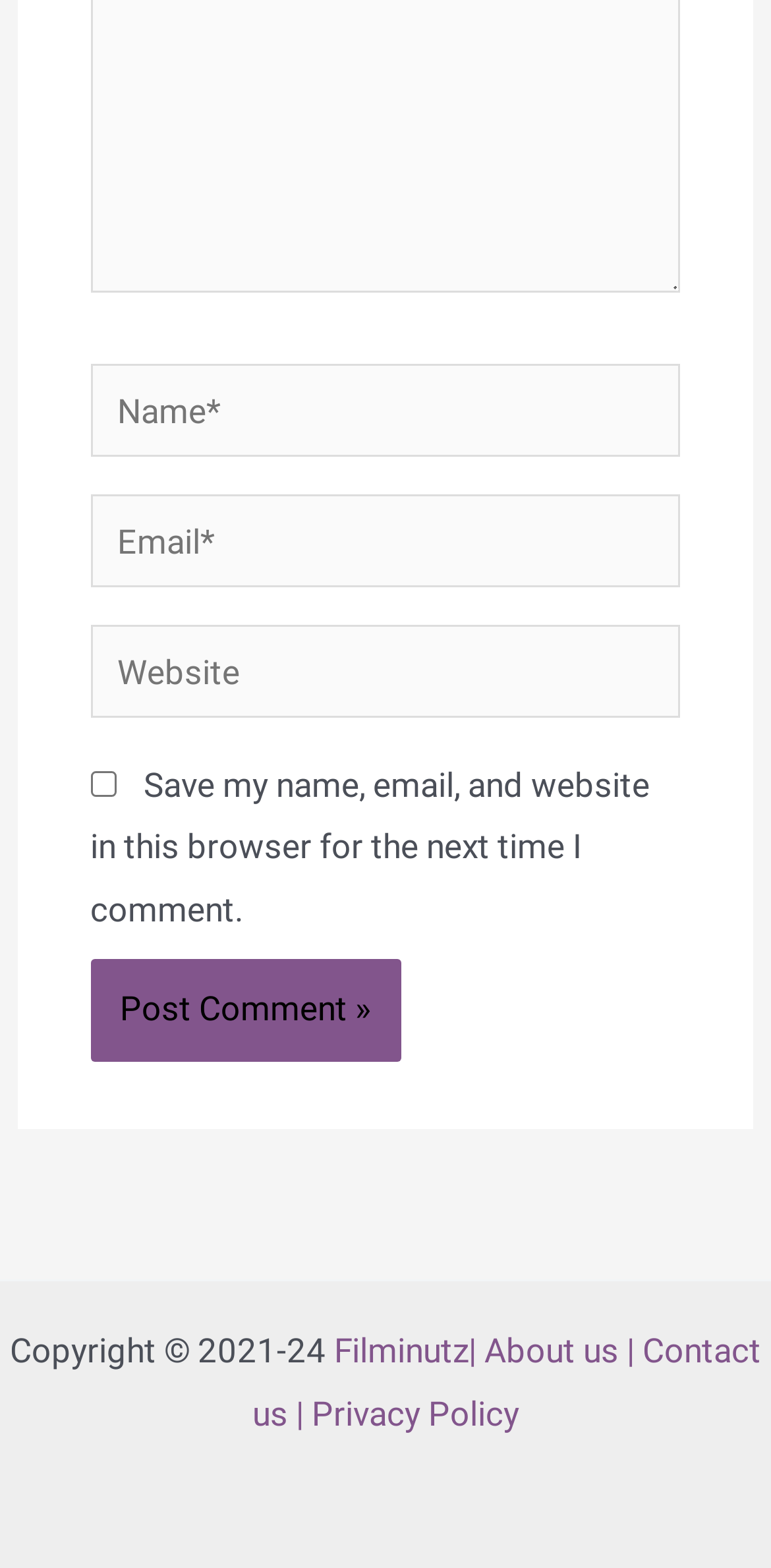Pinpoint the bounding box coordinates of the element you need to click to execute the following instruction: "Open Facebook". The bounding box should be represented by four float numbers between 0 and 1, in the format [left, top, right, bottom].

None